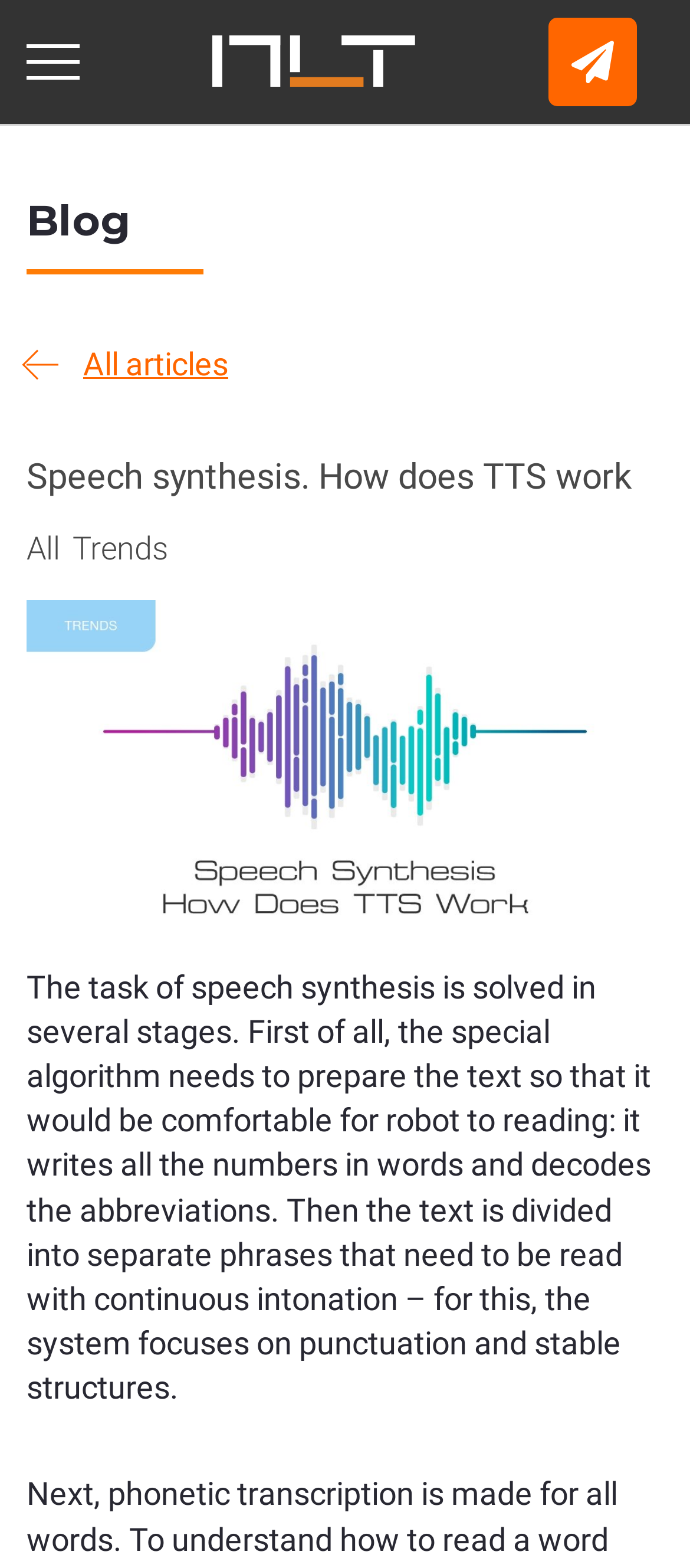Reply to the question with a single word or phrase:
What is the topic of the article on the webpage?

Speech synthesis